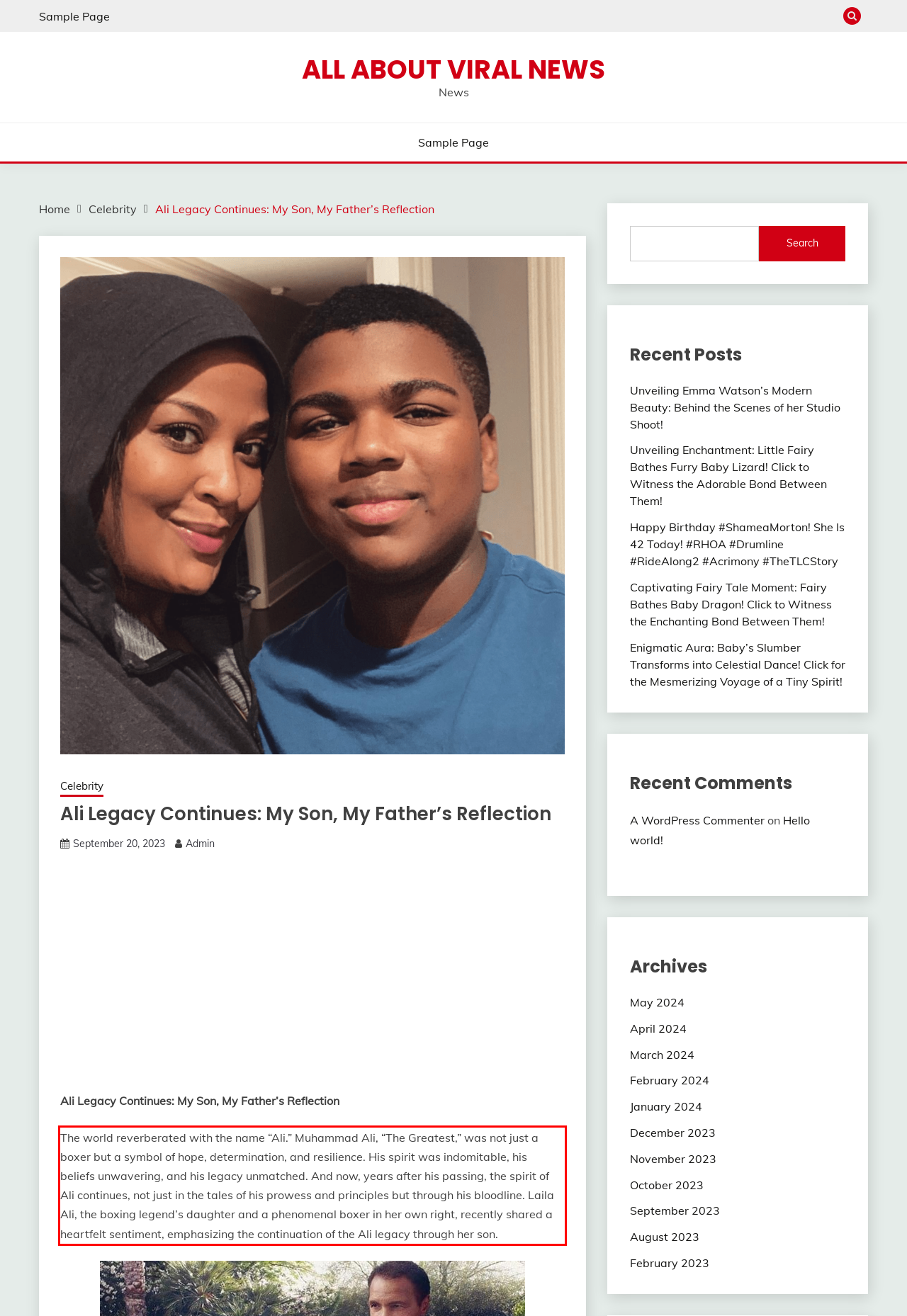You have a screenshot with a red rectangle around a UI element. Recognize and extract the text within this red bounding box using OCR.

The world reverberated with the name “Ali.” Muhammad Ali, “The Greatest,” was not just a boxer but a symbol of hope, determination, and resilience. His spirit was indomitable, his beliefs unwavering, and his legacy unmatched. And now, years after his passing, the spirit of Ali continues, not just in the tales of his prowess and principles but through his bloodline. Laila Ali, the boxing legend’s daughter and a phenomenal boxer in her own right, recently shared a heartfelt sentiment, emphasizing the continuation of the Ali legacy through her son.